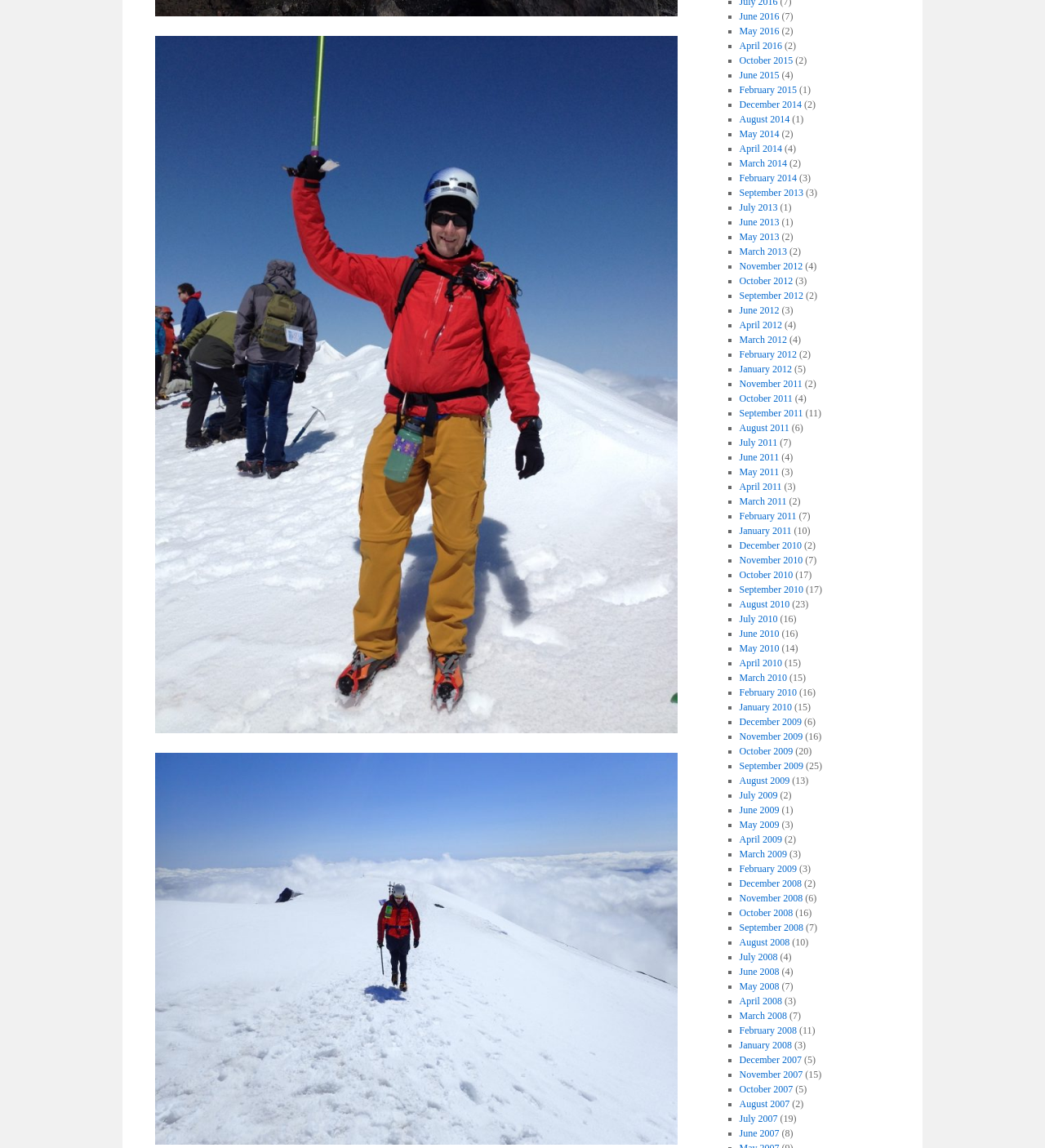Locate the bounding box coordinates of the element that needs to be clicked to carry out the instruction: "view the image". The coordinates should be given as four float numbers ranging from 0 to 1, i.e., [left, top, right, bottom].

[0.148, 0.032, 0.648, 0.638]